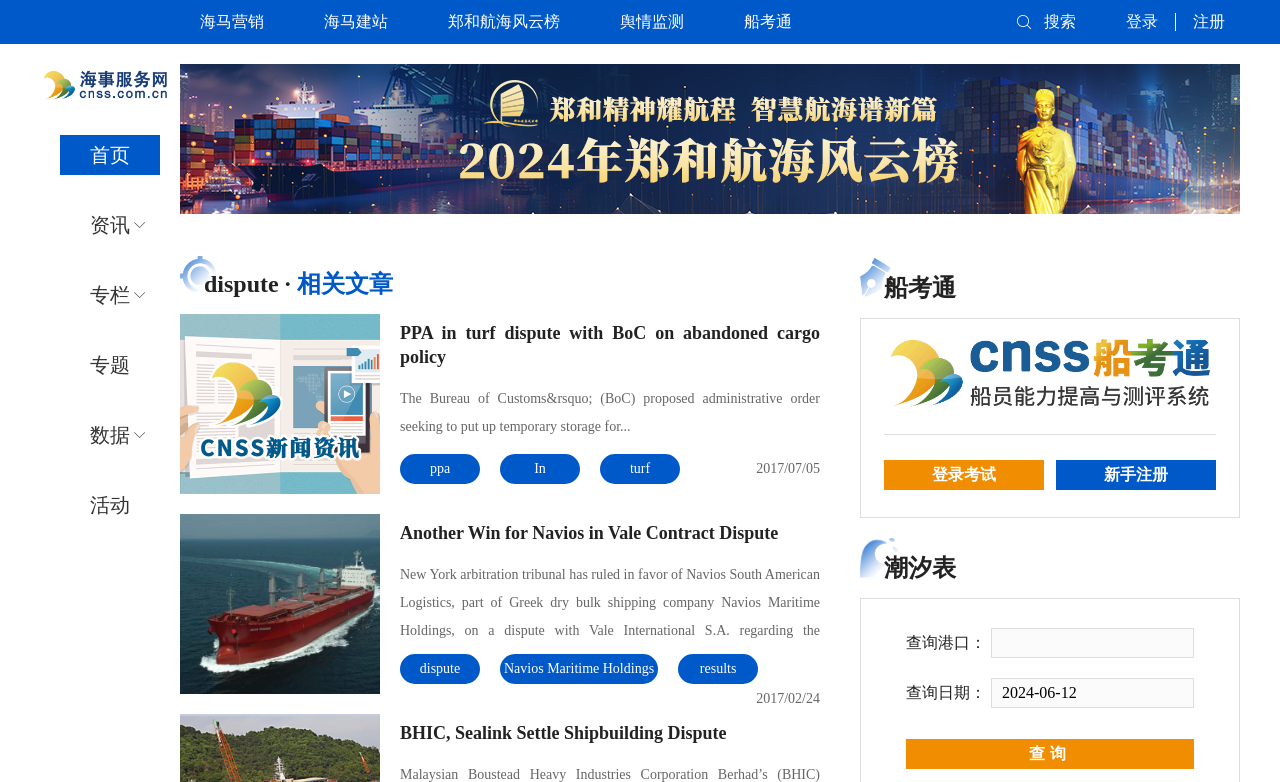Please provide a short answer using a single word or phrase for the question:
How many links are there in the top navigation bar?

7